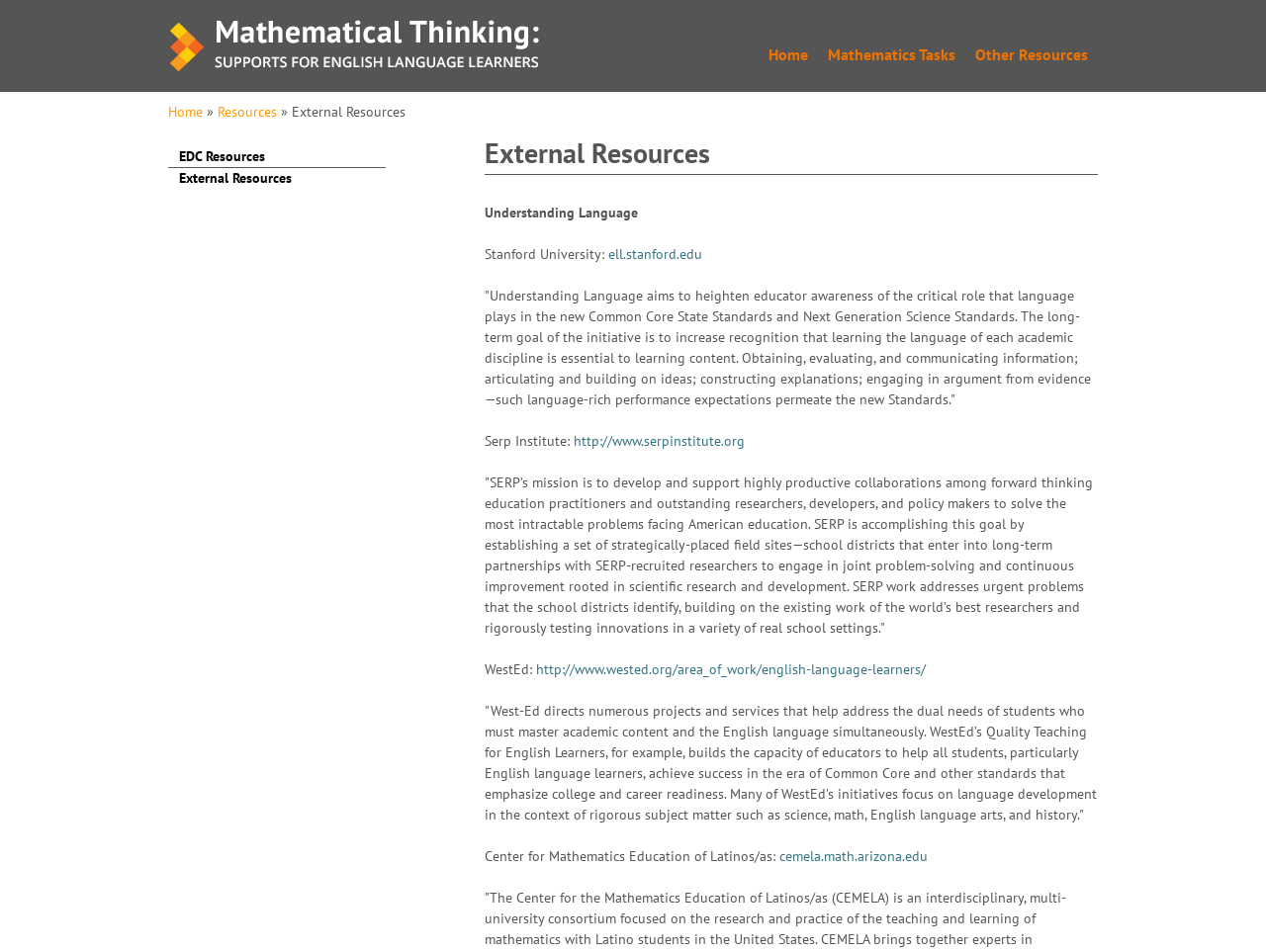Provide the bounding box coordinates of the section that needs to be clicked to accomplish the following instruction: "Go to the 'External Resources' page."

[0.23, 0.108, 0.32, 0.127]